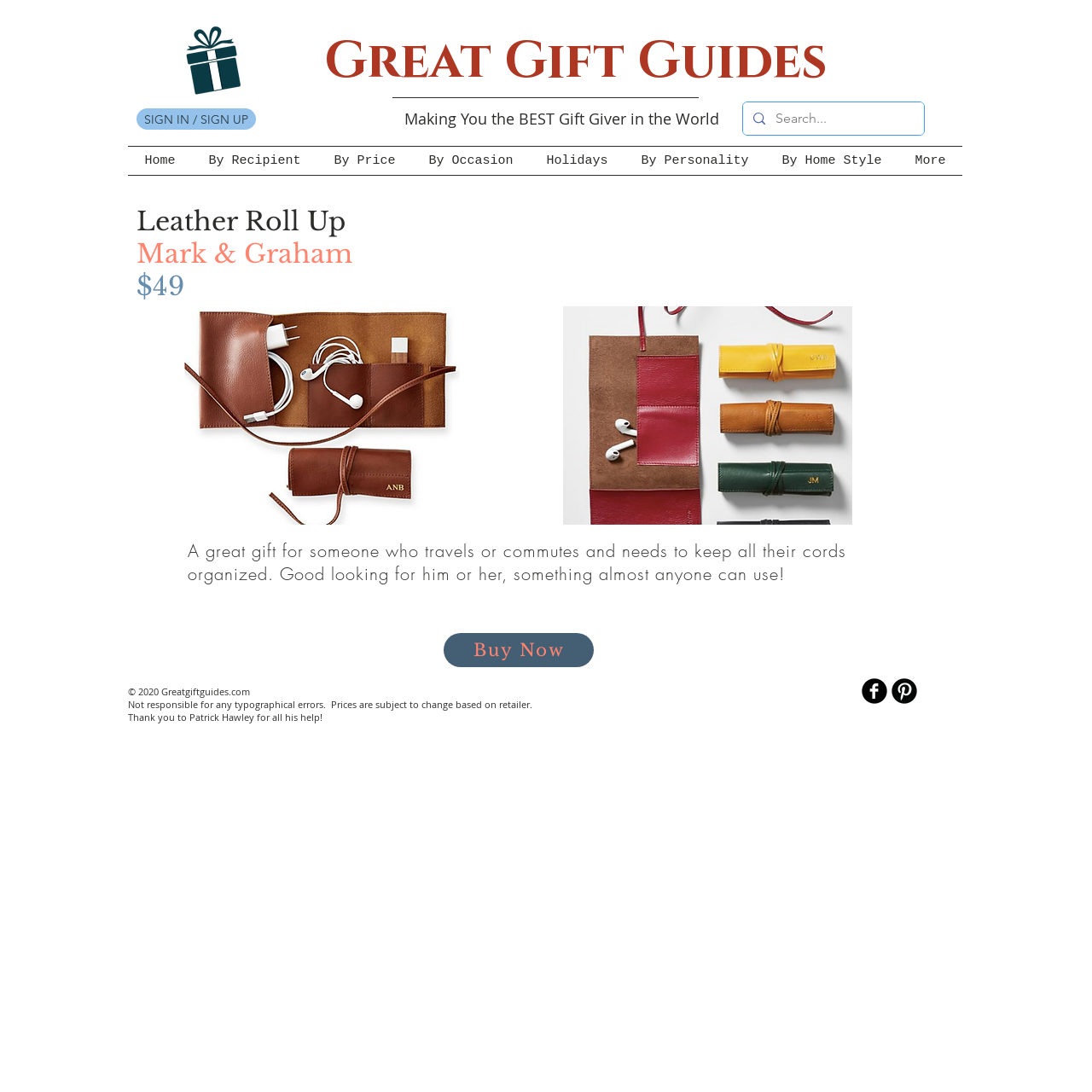Answer the question in a single word or phrase:
What is the name of the product?

Leather Roll Up